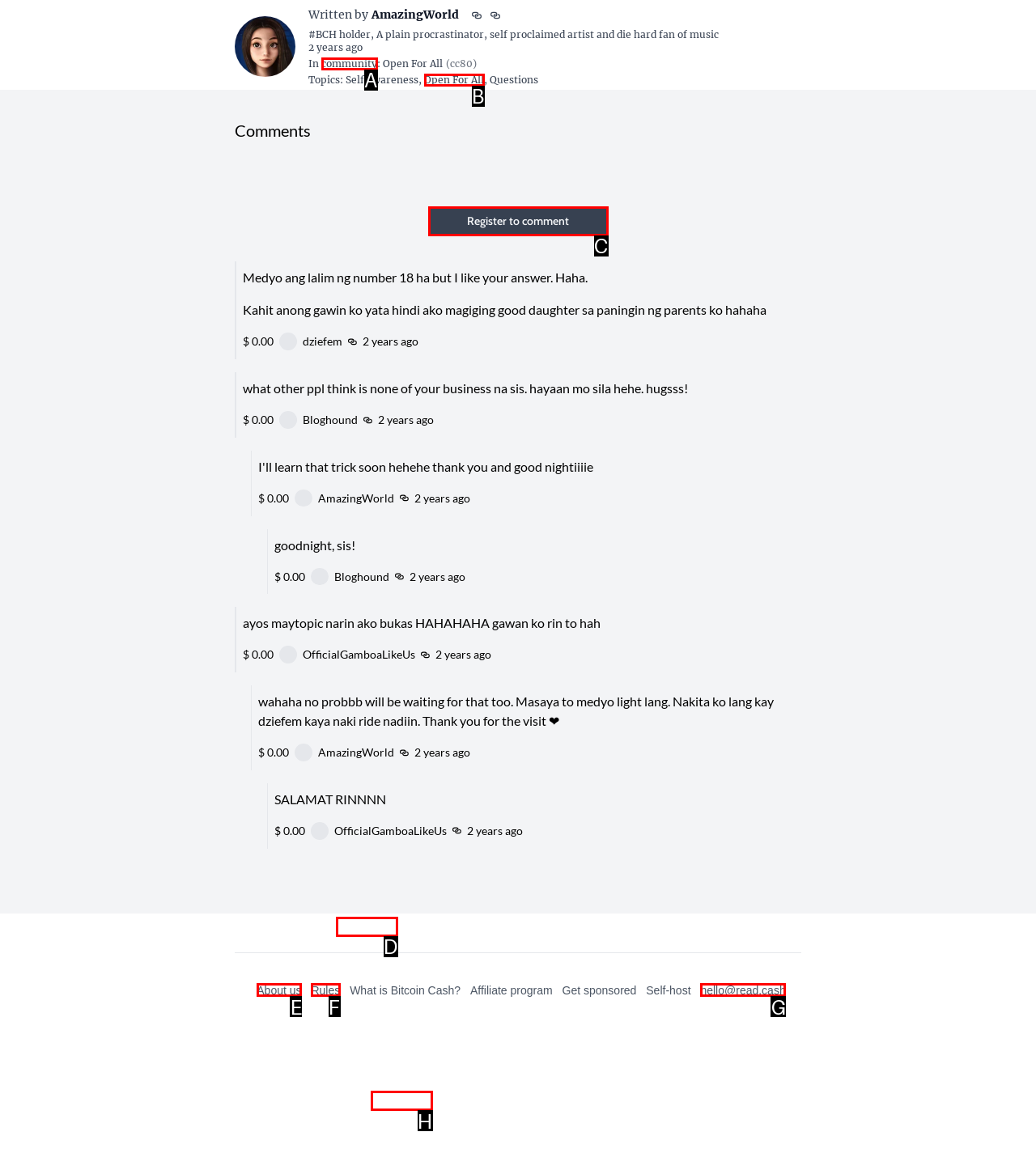Match the description: Register to comment to the appropriate HTML element. Respond with the letter of your selected option.

C